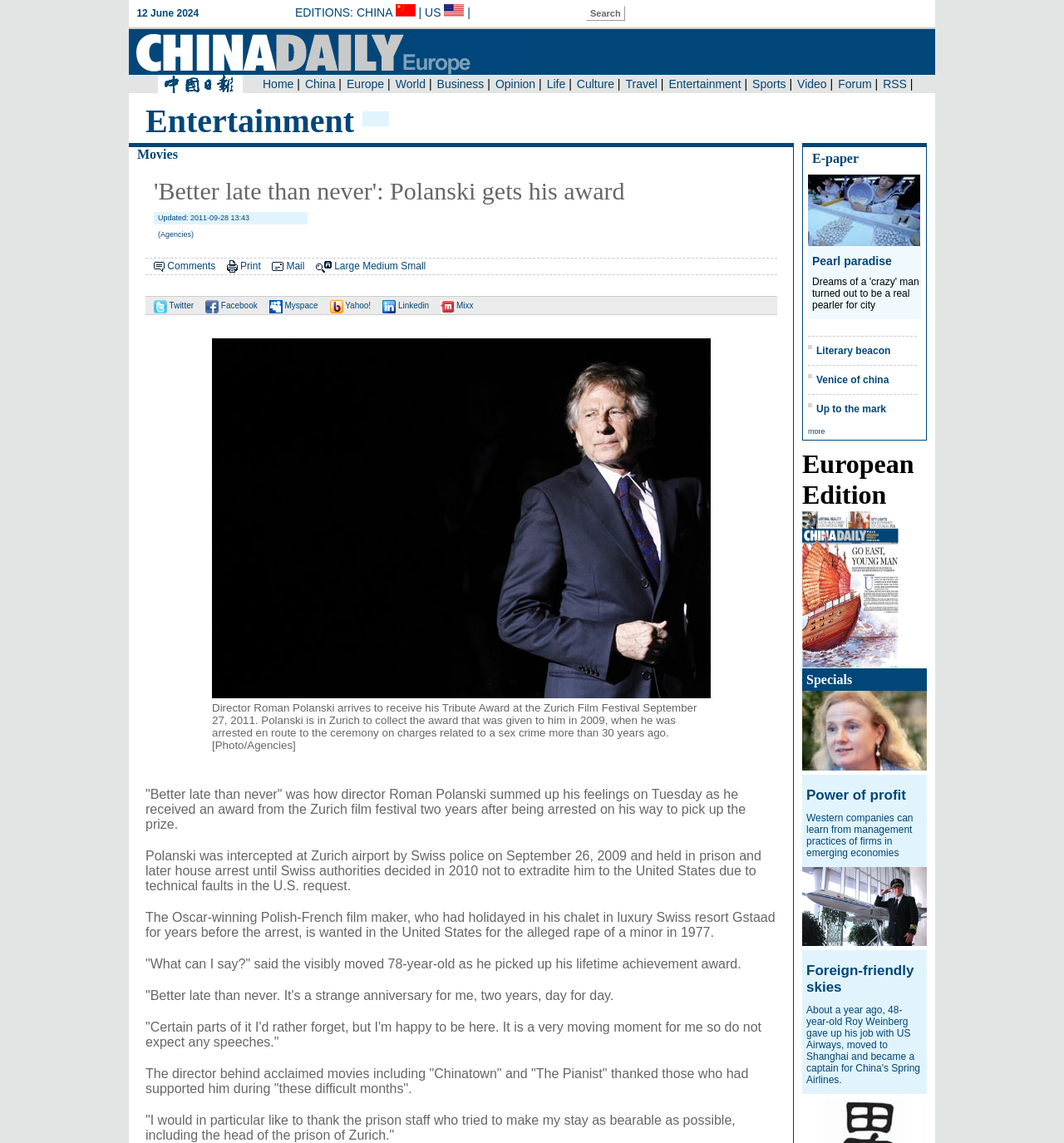Please respond in a single word or phrase: 
What is the name of one of Roman Polanski's acclaimed movies?

Chinatown